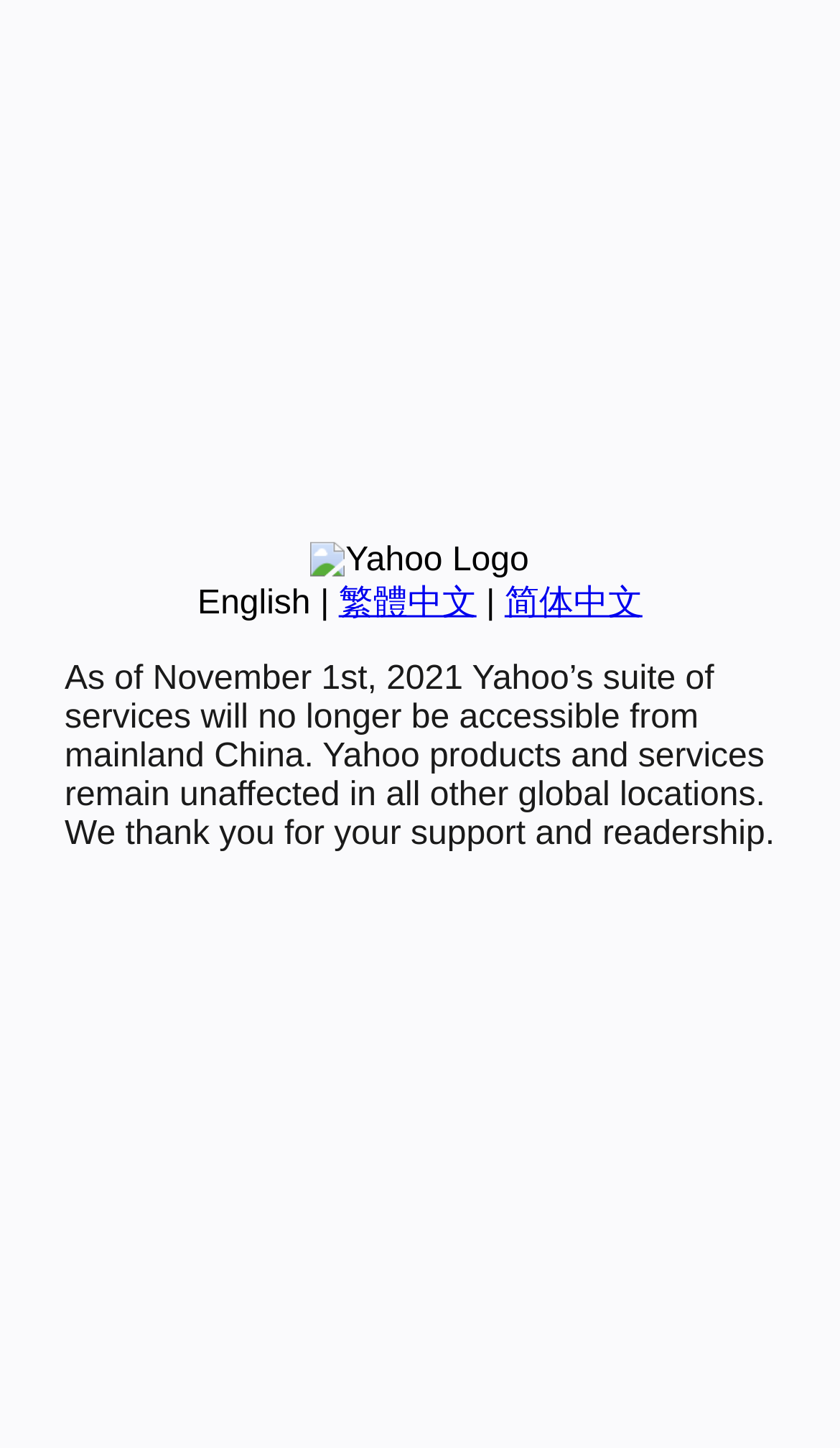Based on the description "Editorial Team", find the bounding box of the specified UI element.

None